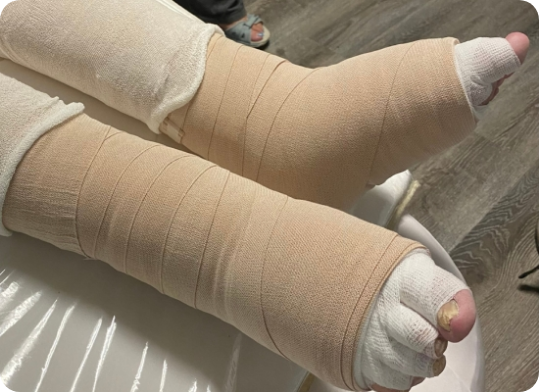Describe all the important aspects and details of the image.

The image depicts a pair of legs that are undergoing treatment for lymphedema, characterized by bandaged feet and lower legs. The bandages, in shades of beige, are tightly wrapped to provide compression, which is a common therapeutic approach in managing swelling associated with the condition. Lymphedema occurs when the lymphatic system, responsible for draining excess fluid, is compromised, leading to fluid accumulation and swelling, often in the extremities. This visual representation emphasizes the importance of lymphedema therapy, highlighting the care and management required to improve the quality of life for individuals affected by this condition.